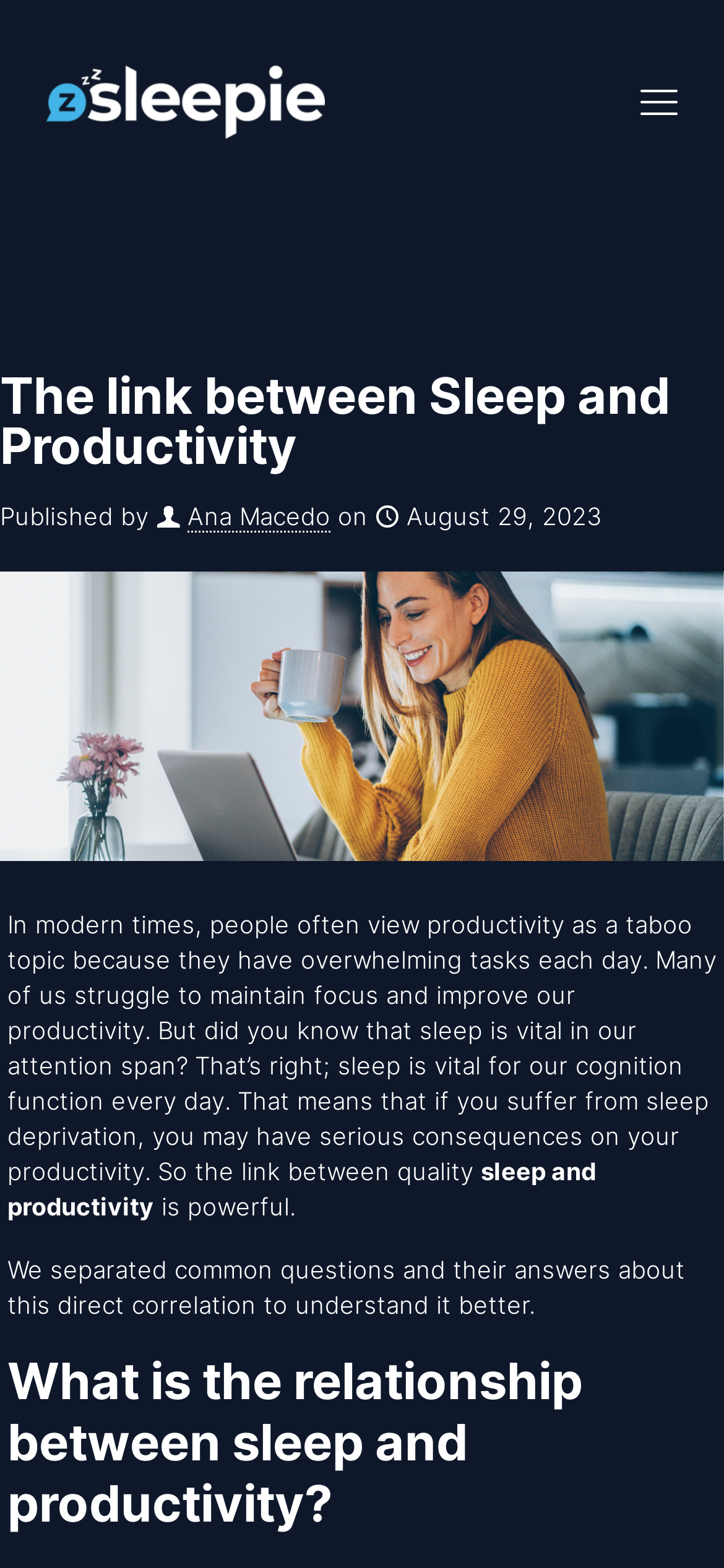Please provide a one-word or short phrase answer to the question:
What is the topic of the article?

Sleep and Productivity